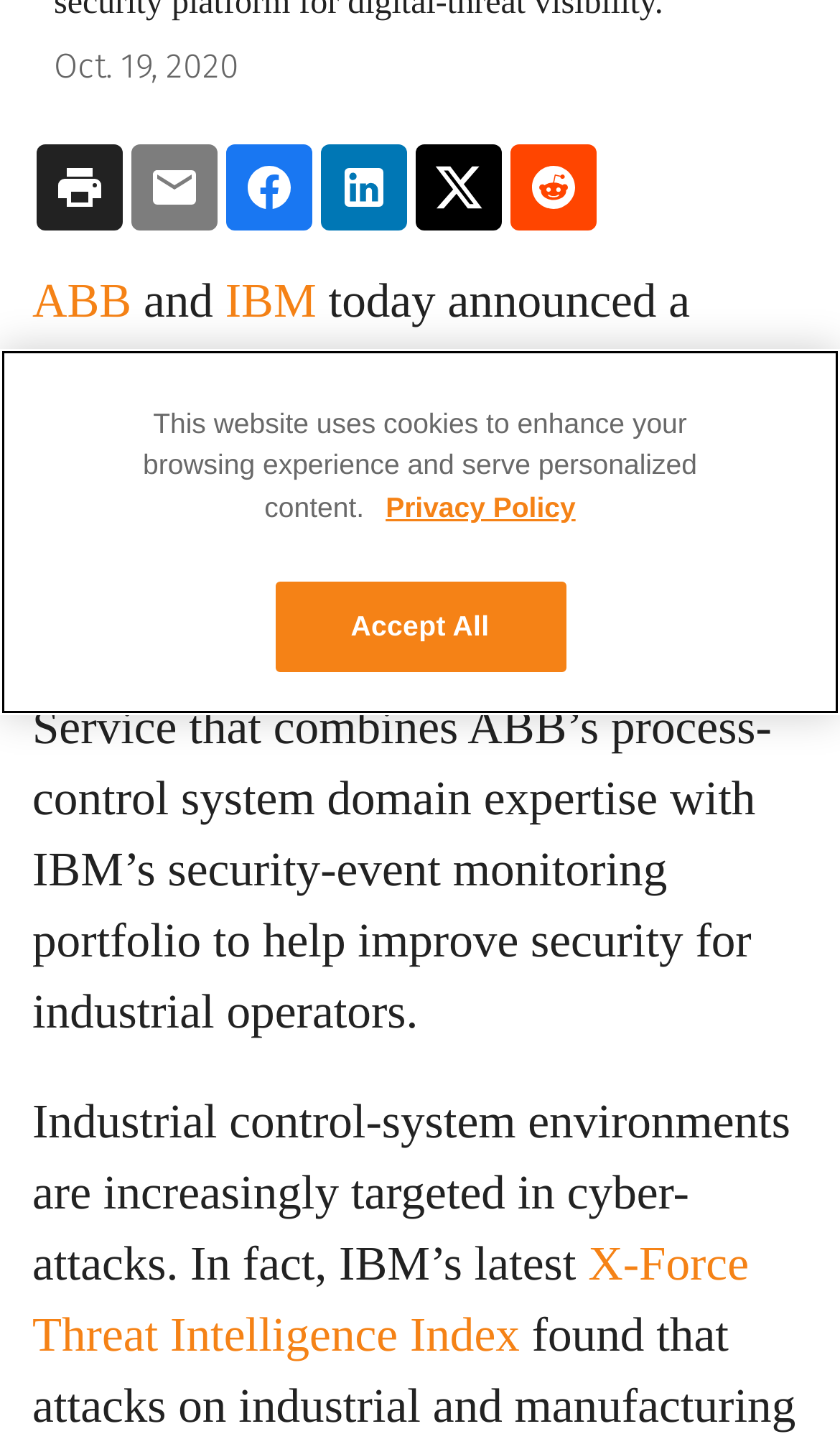Based on the element description Industry News, identify the bounding box of the UI element in the given webpage screenshot. The coordinates should be in the format (top-left x, top-left y, bottom-right x, bottom-right y) and must be between 0 and 1.

[0.041, 0.347, 0.31, 0.376]